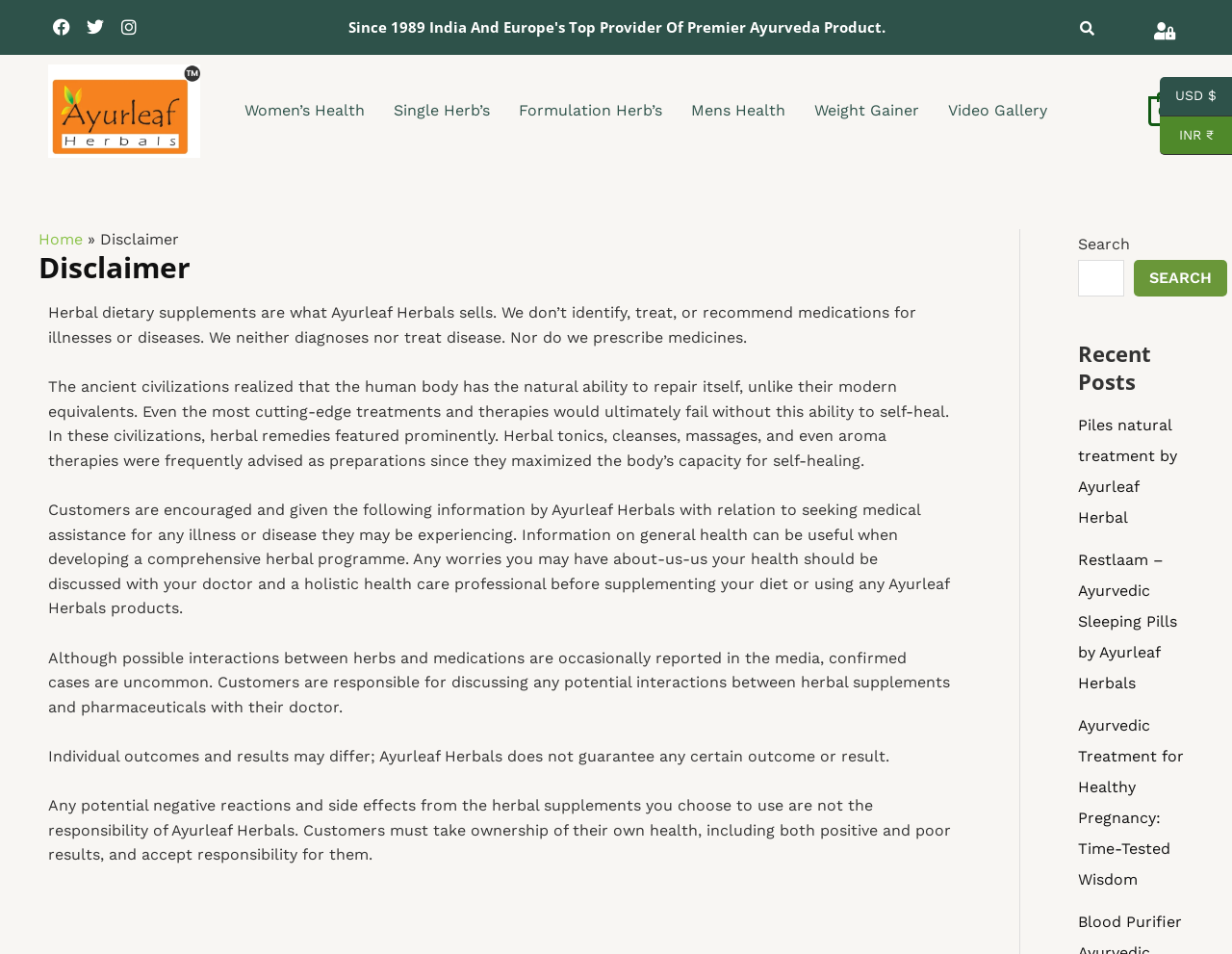Provide the bounding box coordinates for the UI element that is described by this text: "parent_node: SEARCH name="s"". The coordinates should be in the form of four float numbers between 0 and 1: [left, top, right, bottom].

[0.875, 0.272, 0.912, 0.311]